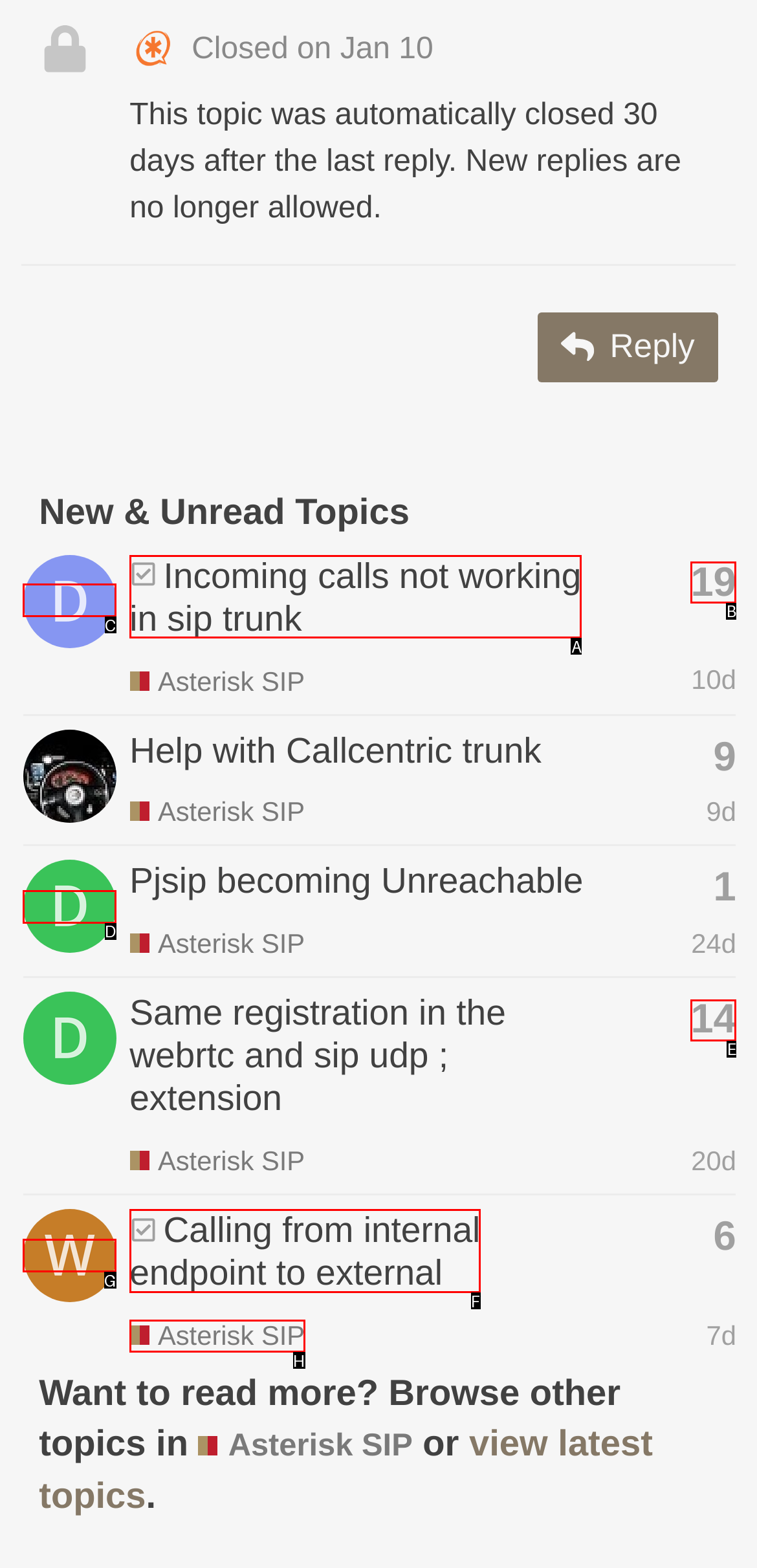For the task: View the topic 'Incoming calls not working in sip trunk', specify the letter of the option that should be clicked. Answer with the letter only.

A